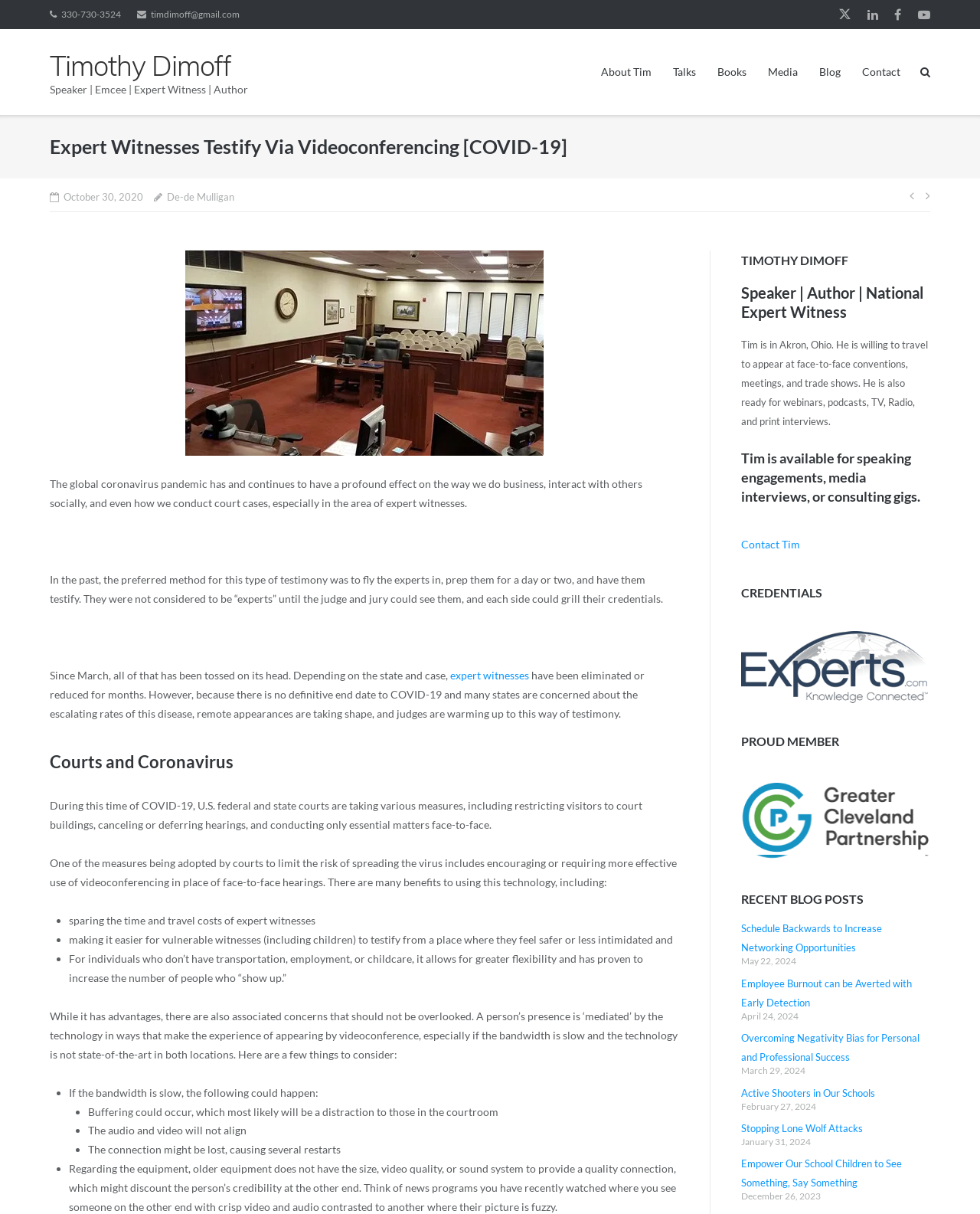Provide a brief response to the question below using one word or phrase:
What is the location of Timothy Dimoff?

Akron, Ohio